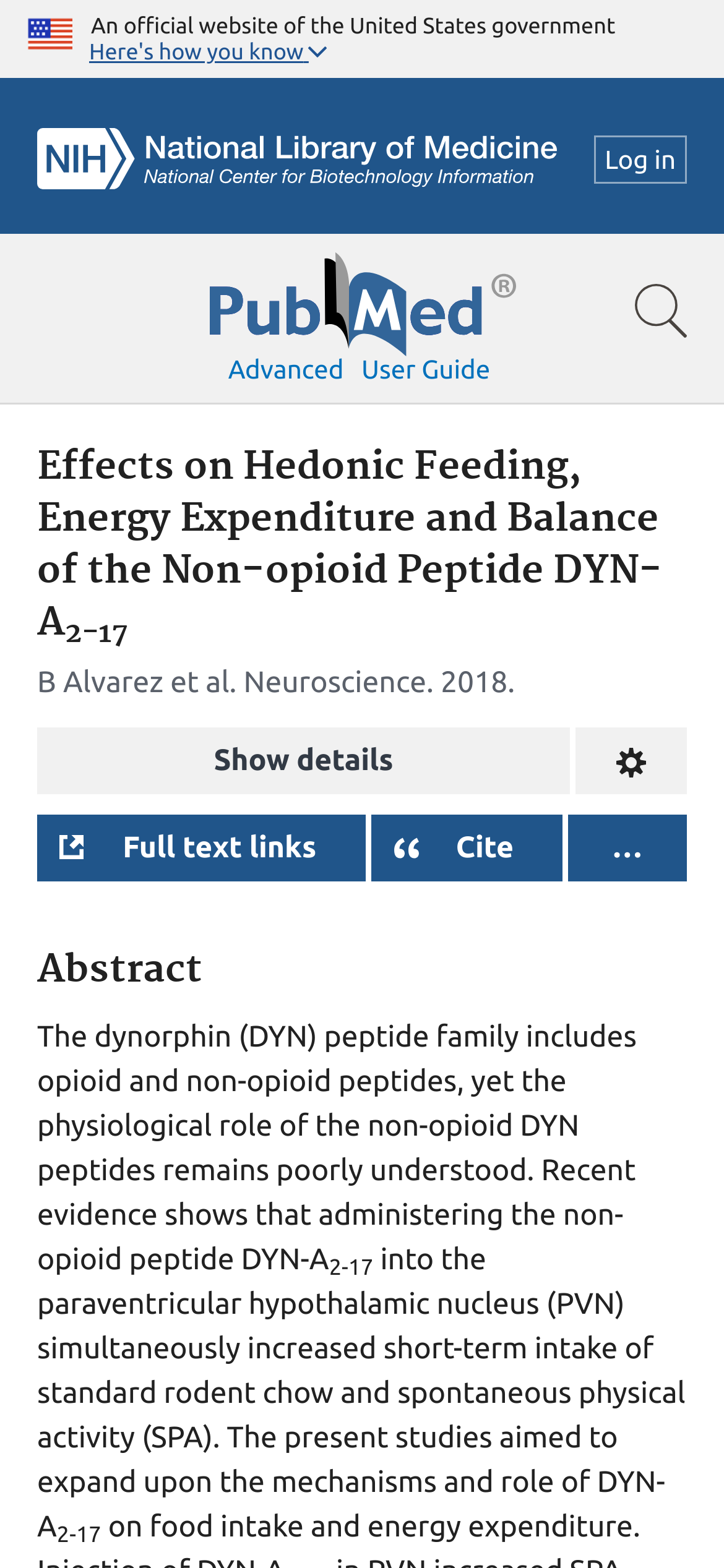Determine the bounding box coordinates for the area that needs to be clicked to fulfill this task: "Log in". The coordinates must be given as four float numbers between 0 and 1, i.e., [left, top, right, bottom].

[0.82, 0.086, 0.949, 0.117]